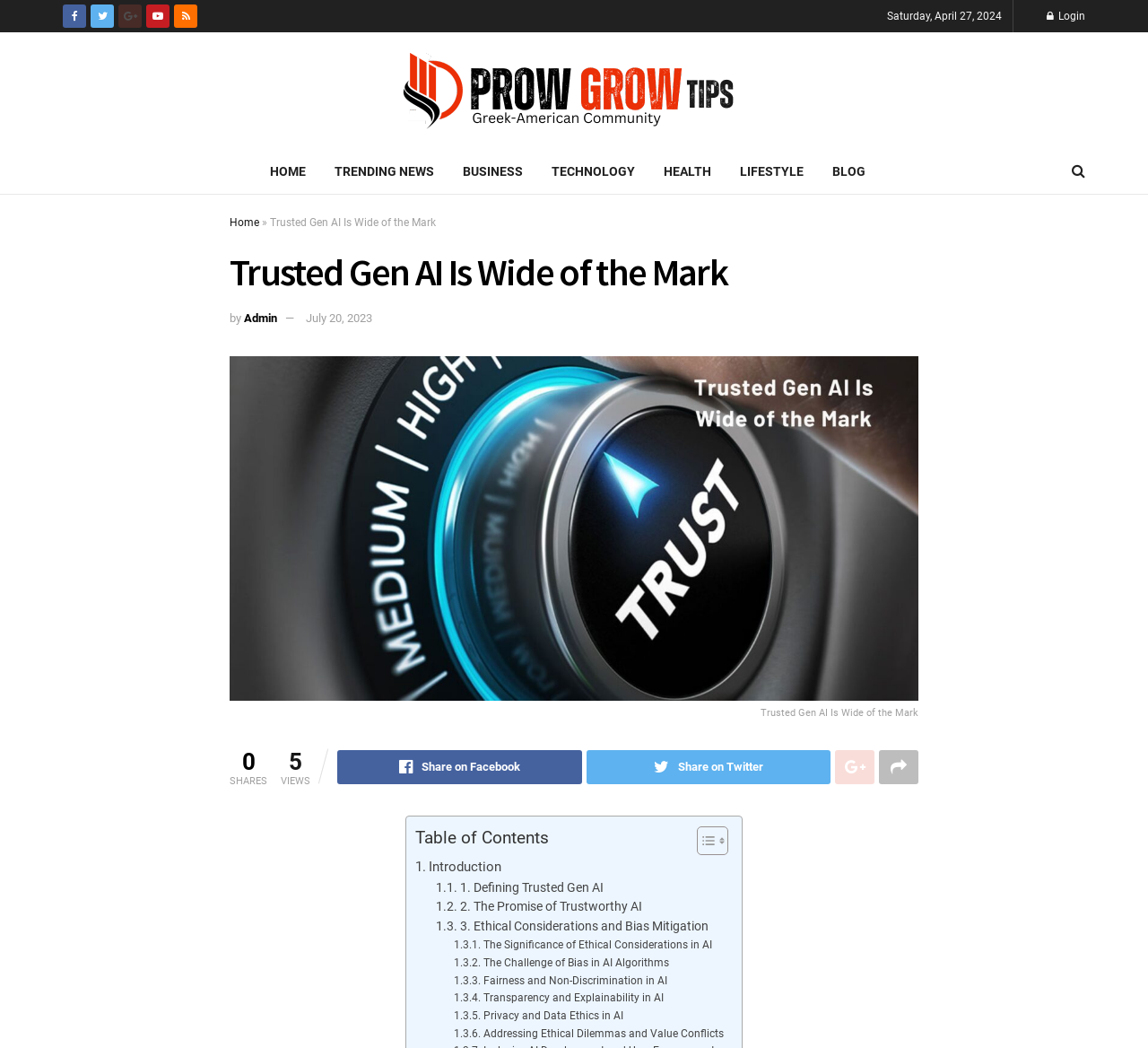Using the format (top-left x, top-left y, bottom-right x, bottom-right y), and given the element description, identify the bounding box coordinates within the screenshot: Trending News

[0.279, 0.142, 0.39, 0.185]